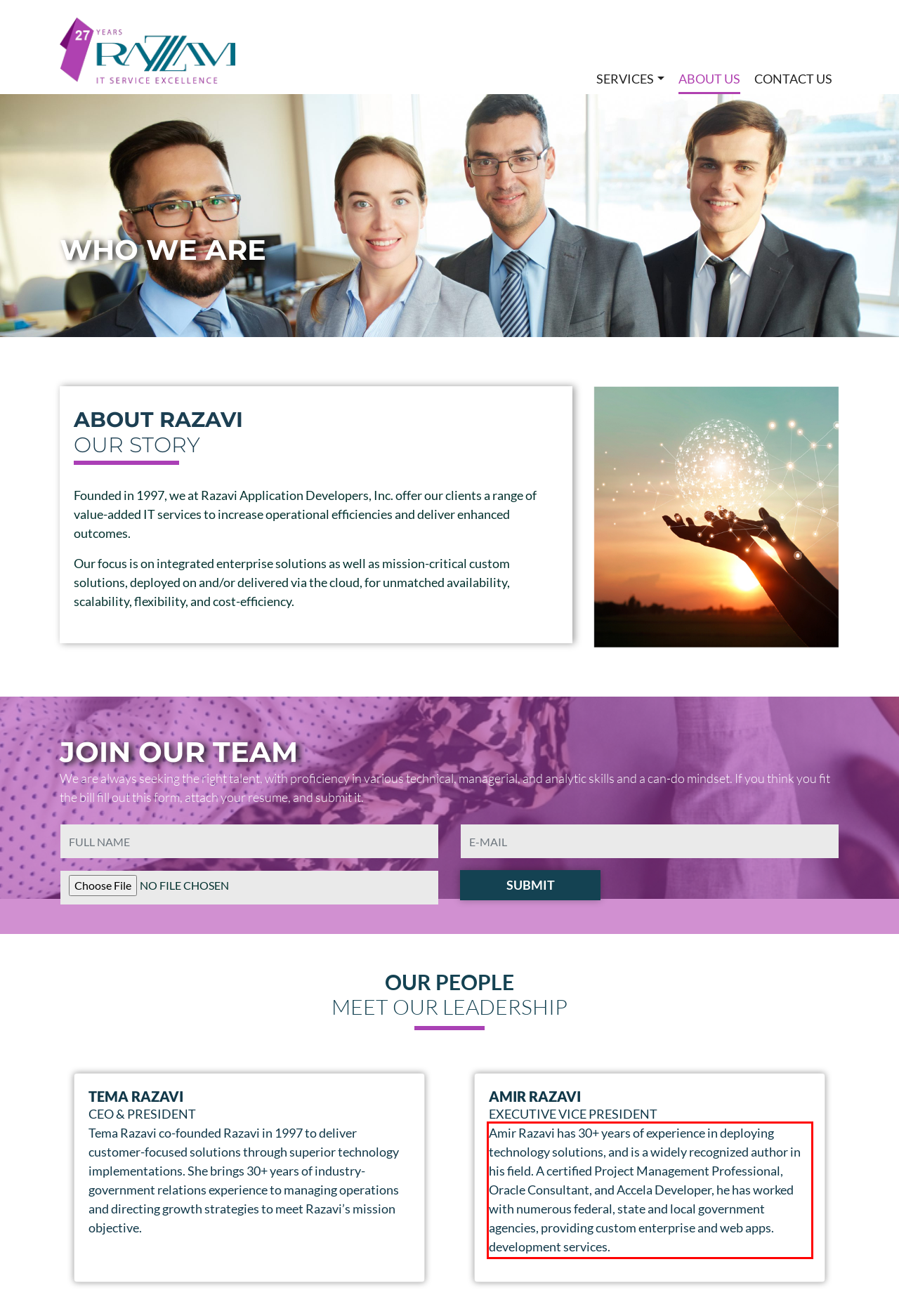Given a screenshot of a webpage with a red bounding box, please identify and retrieve the text inside the red rectangle.

Amir Razavi has 30+ years of experience in deploying technology solutions, and is a widely recognized author in his field. A certified Project Management Professional, Oracle Consultant, and Accela Developer, he has worked with numerous federal, state and local government agencies, providing custom enterprise and web apps. development services.